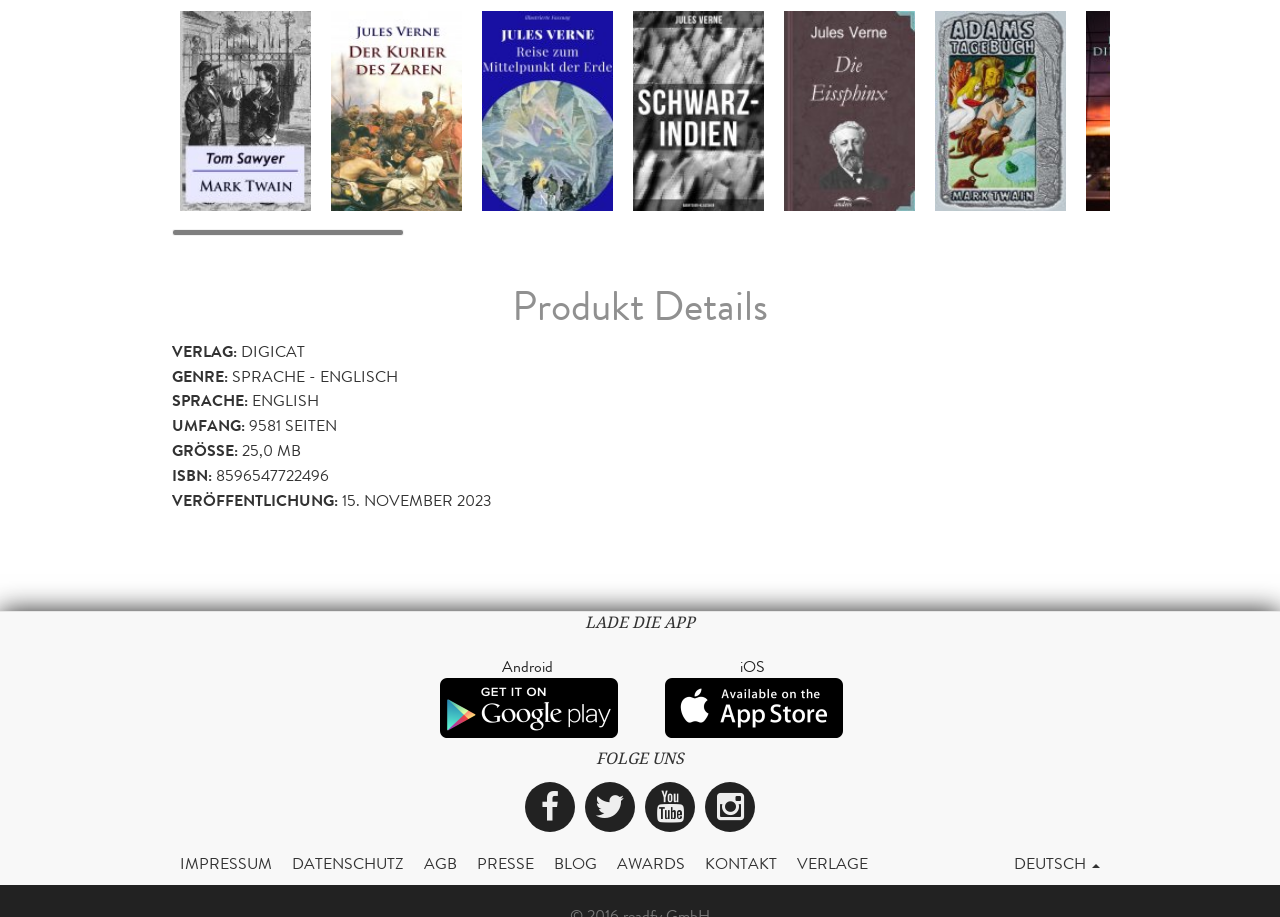Identify the bounding box coordinates for the UI element described as follows: title="Details zum eBook Adams Tagebuch". Use the format (top-left x, top-left y, bottom-right x, bottom-right y) and ensure all values are floating point numbers between 0 and 1.

[0.73, 0.108, 0.833, 0.131]